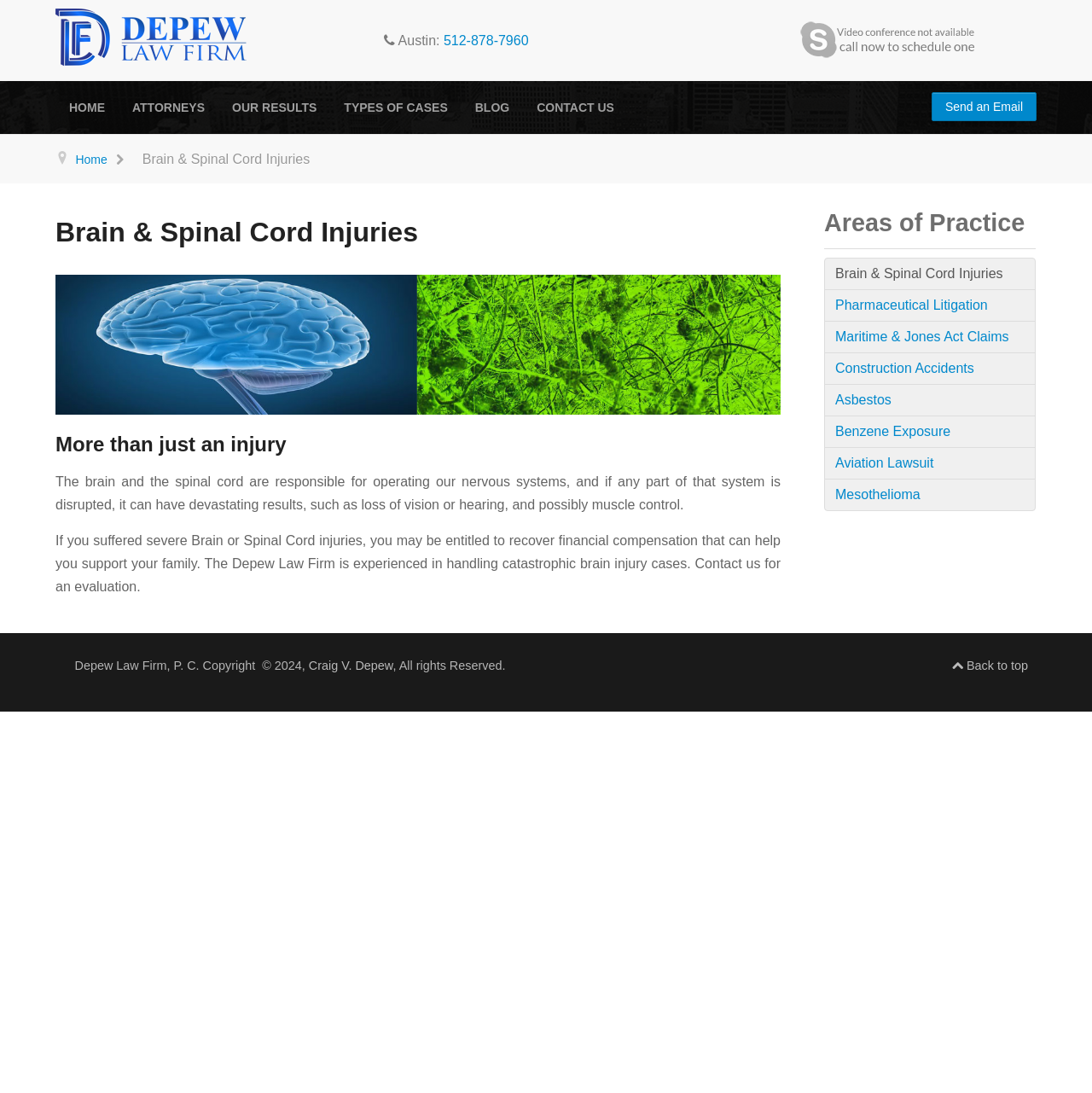For the following element description, predict the bounding box coordinates in the format (top-left x, top-left y, bottom-right x, bottom-right y). All values should be floating point numbers between 0 and 1. Description: Home

[0.051, 0.074, 0.109, 0.123]